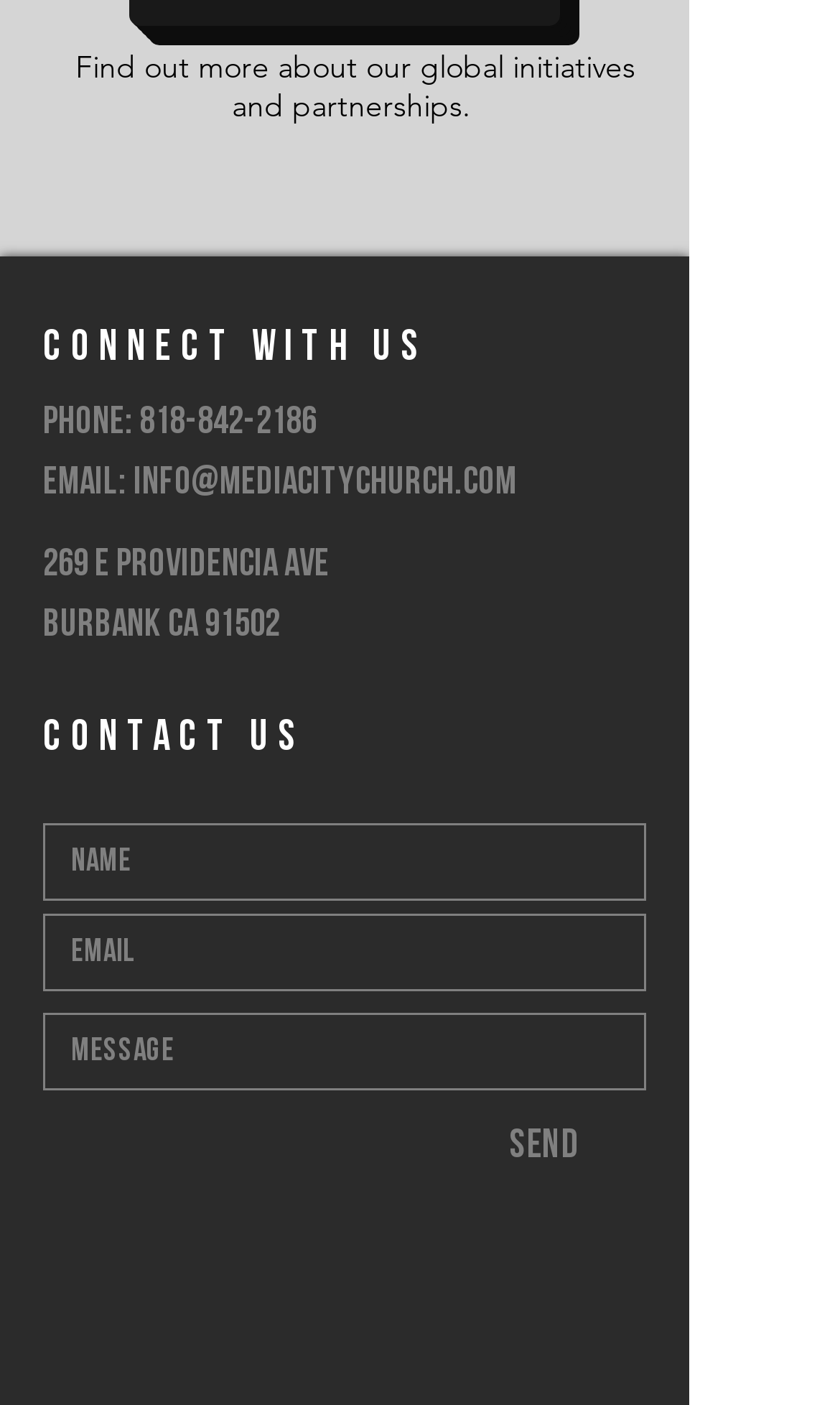Identify the bounding box coordinates of the area you need to click to perform the following instruction: "Click the Facebook link".

[0.164, 0.937, 0.236, 0.98]